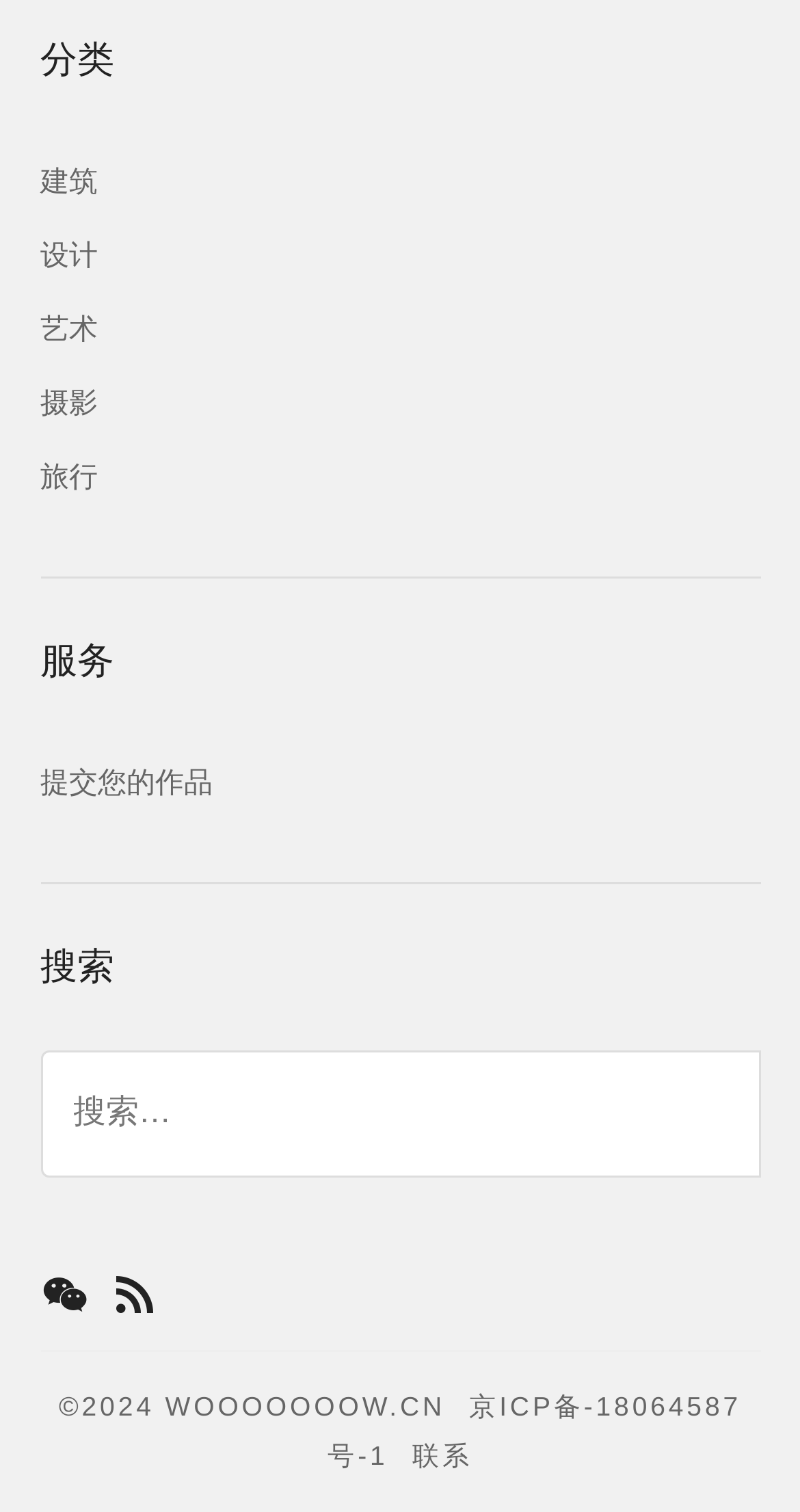Examine the image and give a thorough answer to the following question:
What is the last link at the bottom of the webpage?

The last link at the bottom of the webpage is '联系' located at [0.515, 0.953, 0.59, 0.973], which likely leads to a contact or about page.